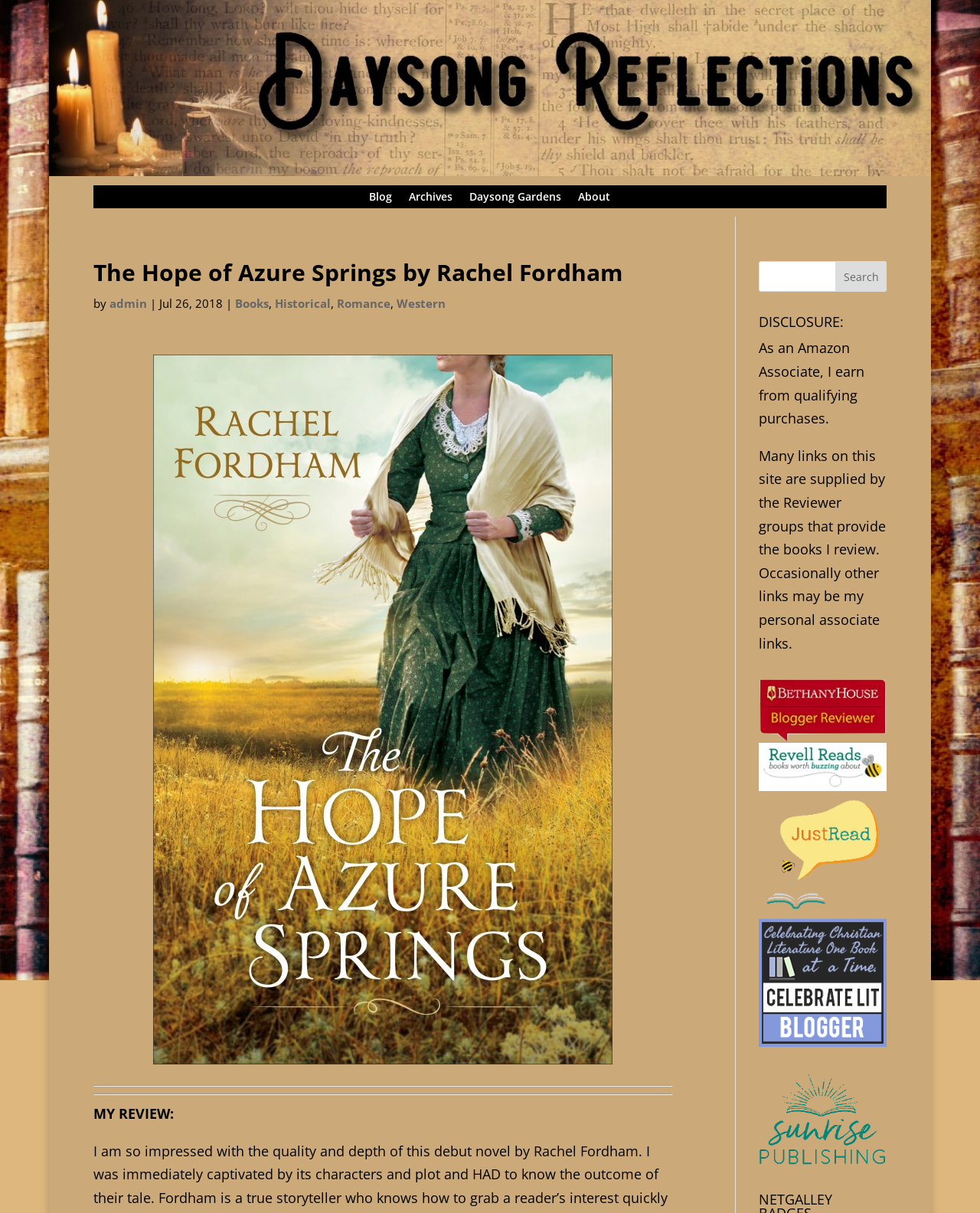Please examine the image and answer the question with a detailed explanation:
What is the date of the book review?

The question asks for the date of the book review. By examining the webpage, we can see that the text 'Jul 26, 2018' is located near the top of the page, which suggests that it is the date of the book review. Therefore, the answer is 'Jul 26, 2018'.